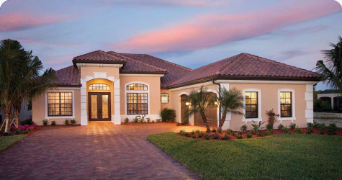Produce a meticulous caption for the image.

The image features a beautifully designed new construction home with a sophisticated Mediterranean architectural style. The house is highlighted by its elegant entrance, characterized by a set of double front doors flanked by large windows that bring in natural light. The warm colors of the façade, coupled with the terracotta roof tiles, create a welcoming atmosphere. 

Surrounding the home, well-manicured landscaping enhances its aesthetic appeal, with vibrant flowers and neatly trimmed shrubs adding color and texture. The path leading to the front door is laid with classic pavers, complementing the overall design. This new construction is ideal for families seeking a modern yet timeless living space, perfect for a new beginning.

This image is associated with a "New Construction Inspection" service, which ensures that newly built homes are thoroughly evaluated for any issues before finalization. This inspection is vital to guarantee that the property is safe, move-in ready, and free from oversights made during the construction process.